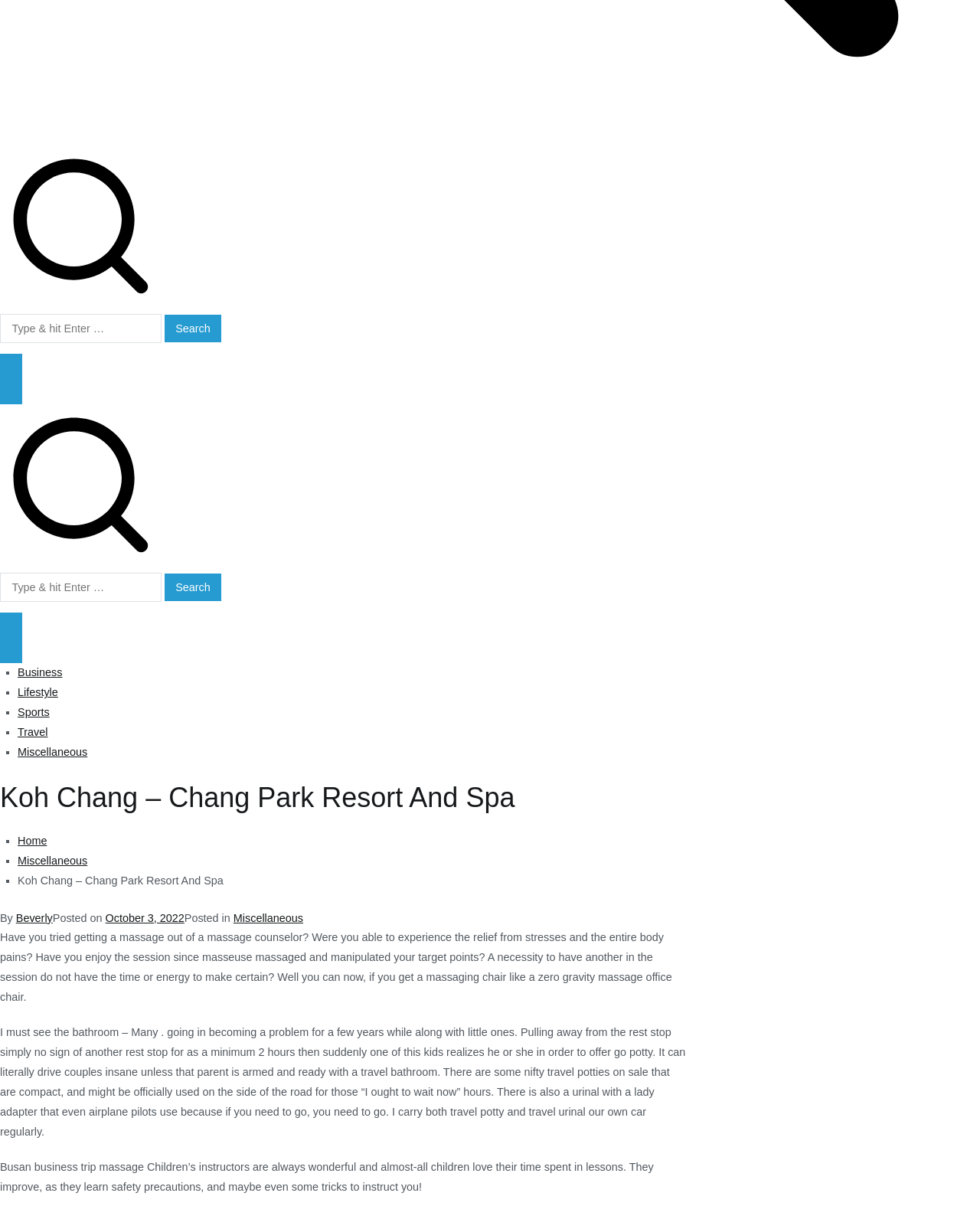Locate the bounding box coordinates of the area you need to click to fulfill this instruction: 'Click on the Search button'. The coordinates must be in the form of four float numbers ranging from 0 to 1: [left, top, right, bottom].

[0.168, 0.261, 0.226, 0.284]